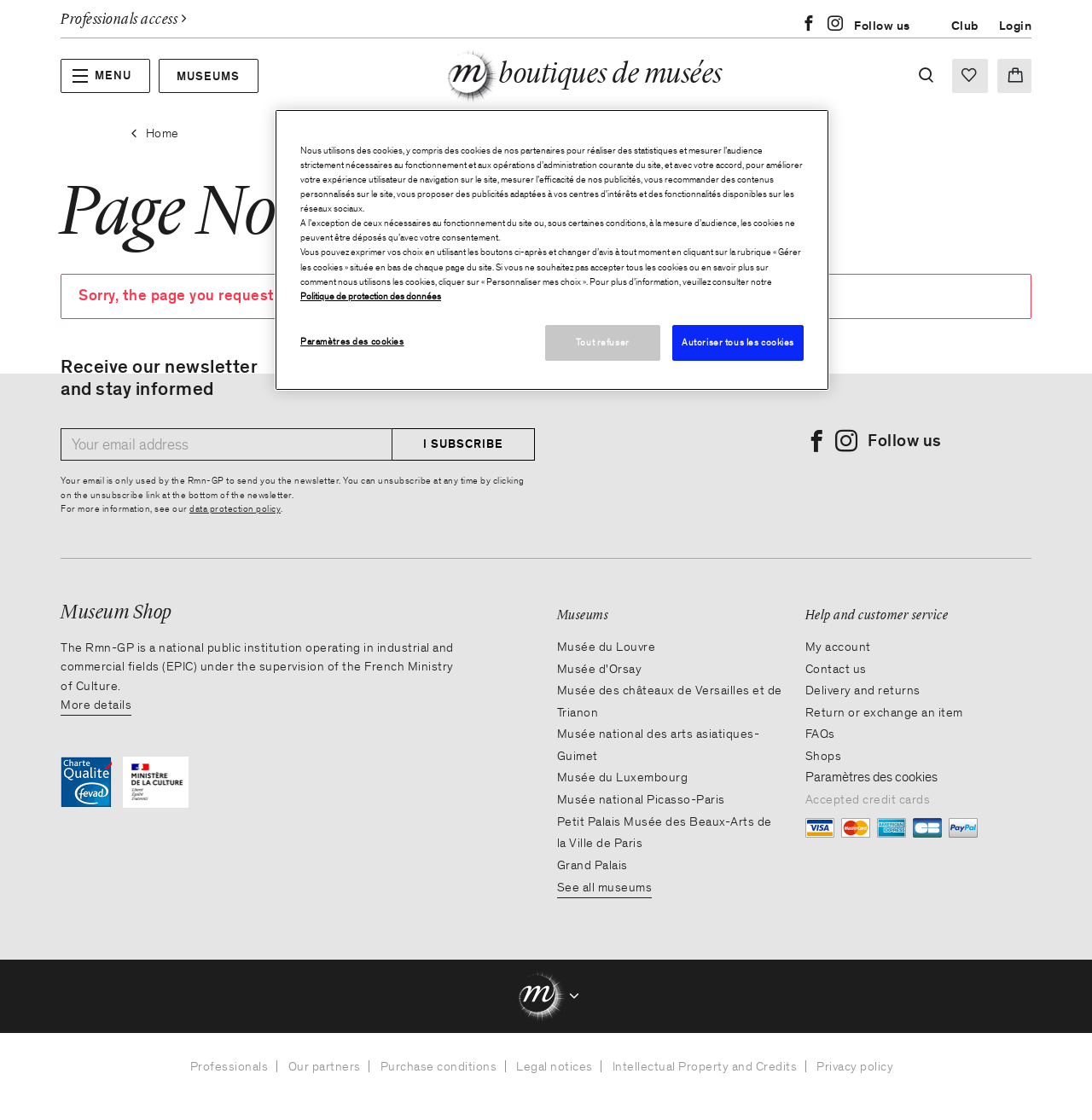Extract the bounding box for the UI element that matches this description: "name="author"".

None